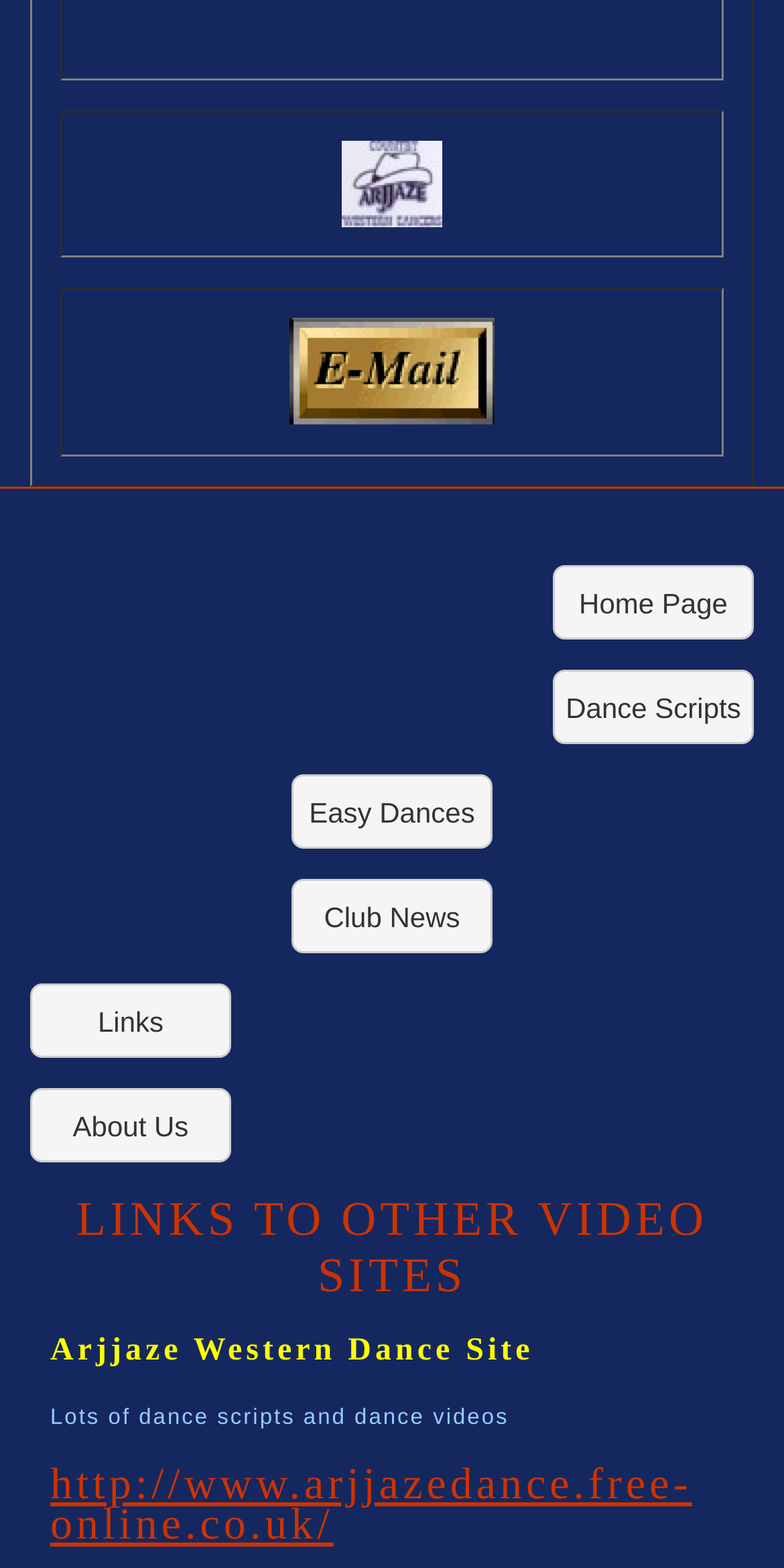Please provide a brief answer to the following inquiry using a single word or phrase:
What type of dance is featured on the website?

Western dance